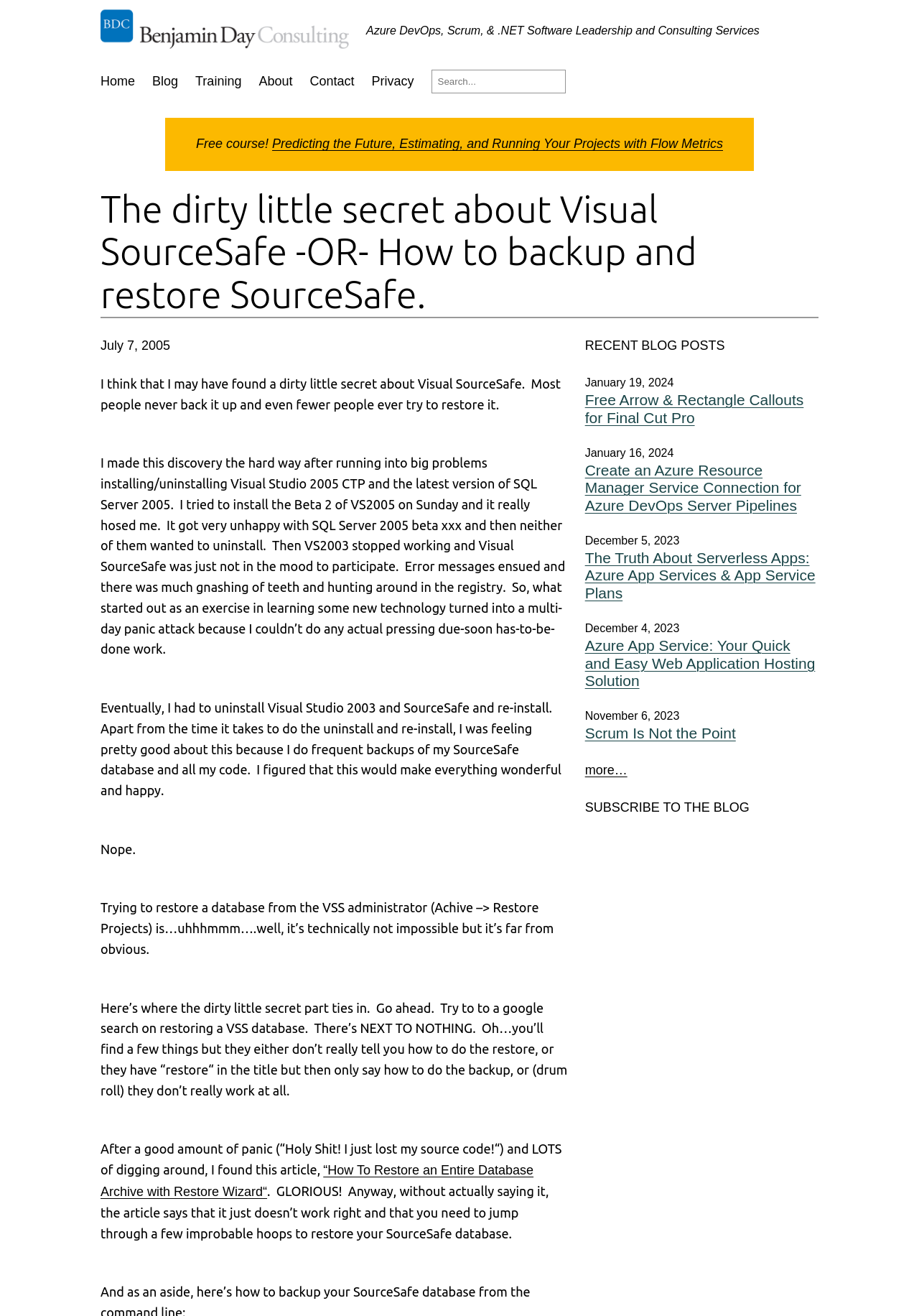Answer the following in one word or a short phrase: 
What is the company name mentioned on the webpage?

Benjamin Day Consulting, Inc.